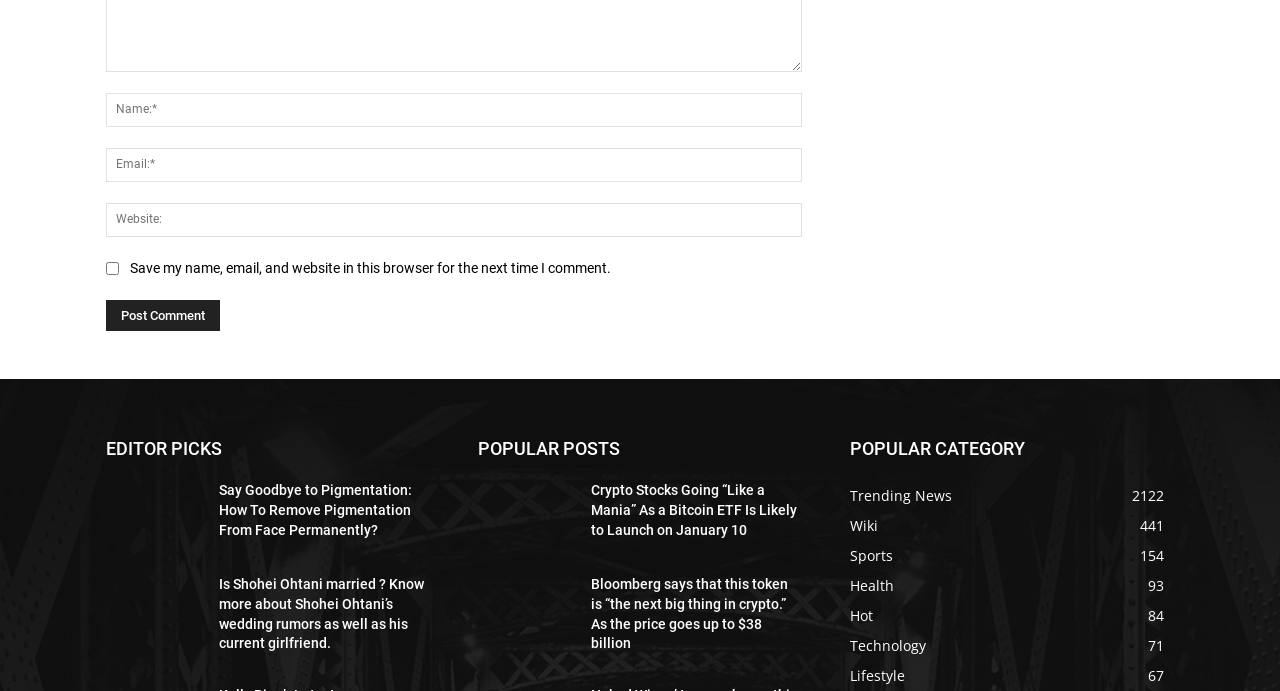Can you specify the bounding box coordinates of the area that needs to be clicked to fulfill the following instruction: "Click the link to contact the plumbing company"?

None